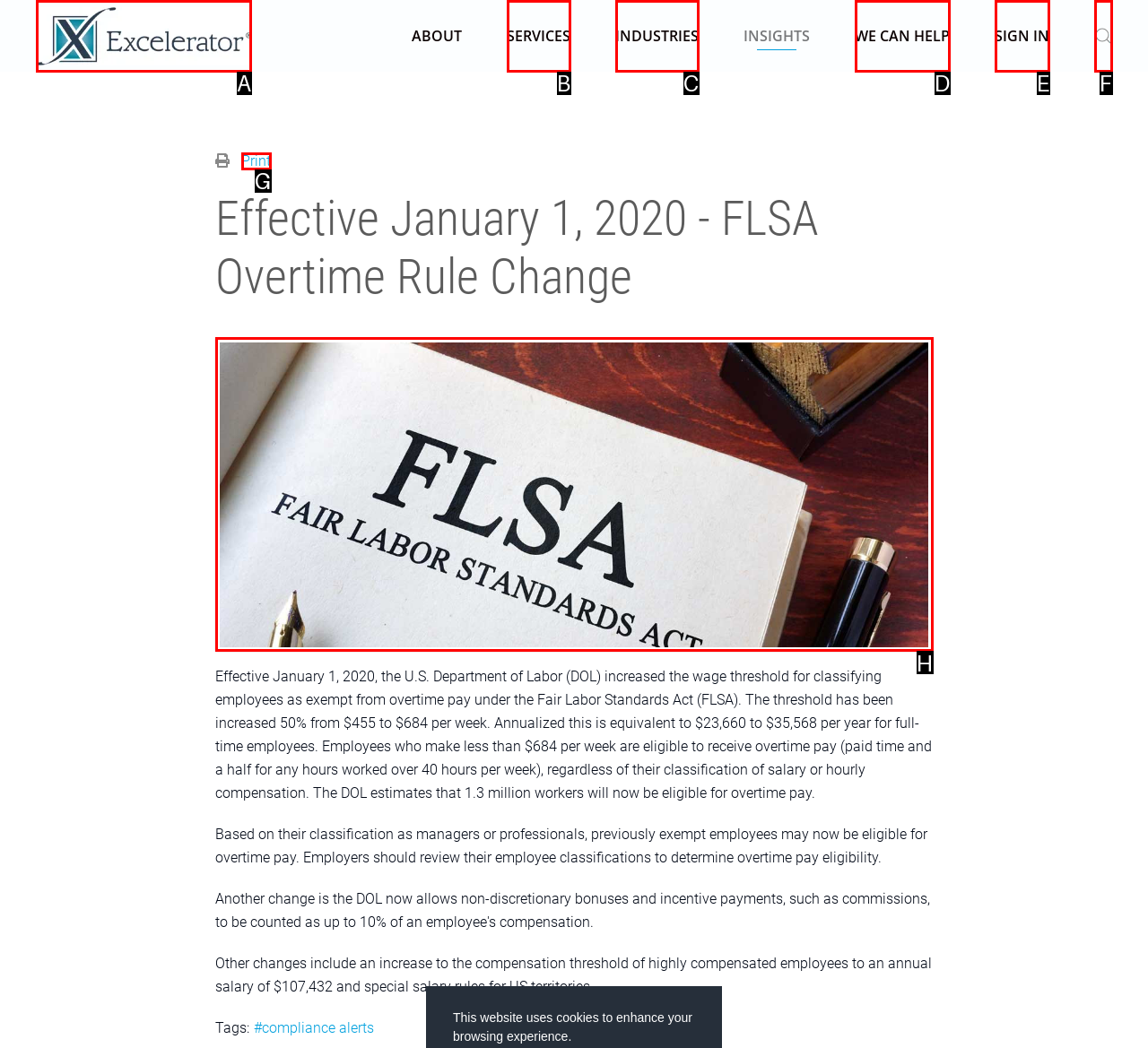Tell me the letter of the HTML element that best matches the description: parent_node: ABOUT from the provided options.

F